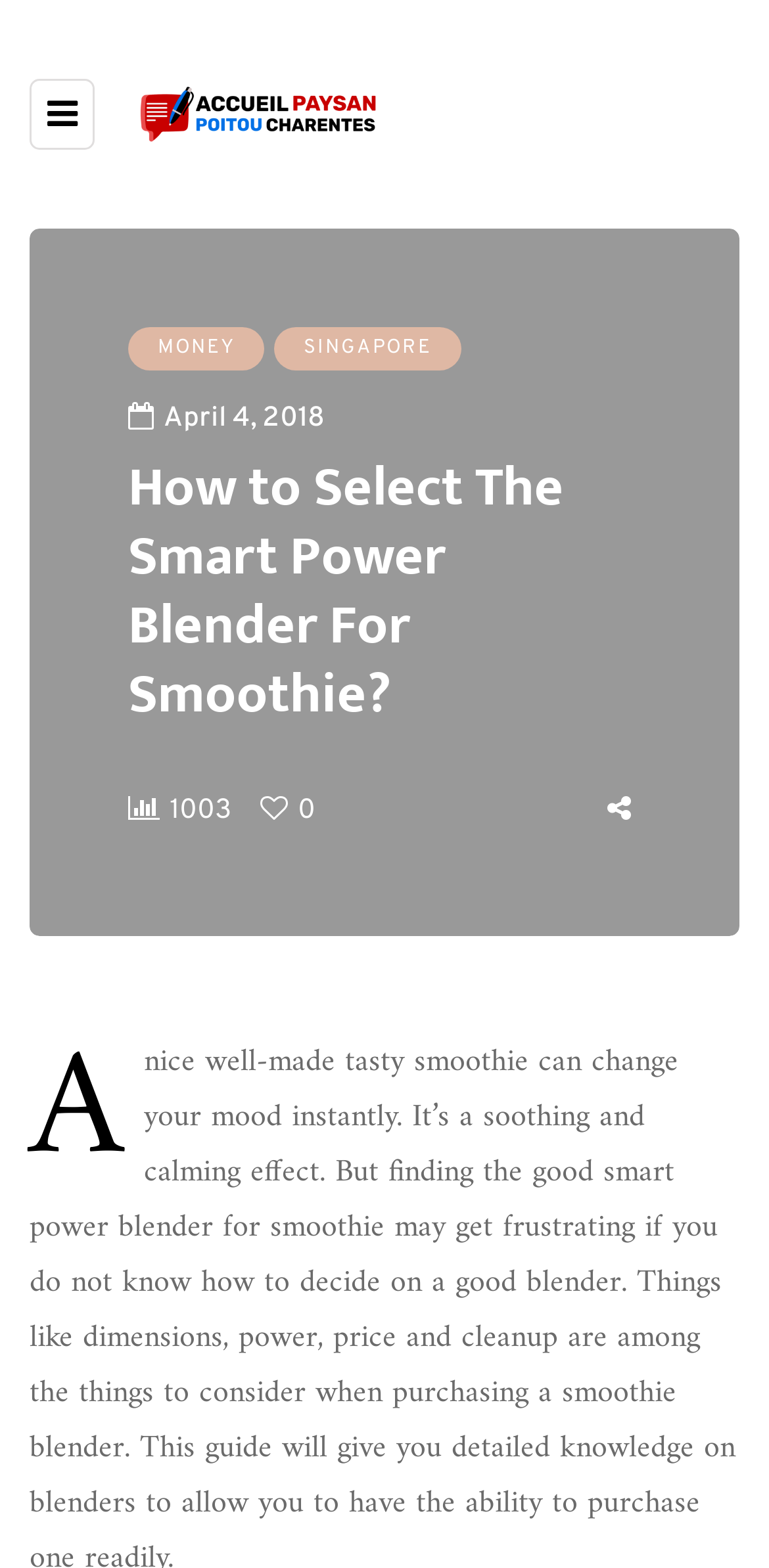Respond to the question below with a single word or phrase: What is the purpose of the toggle menu?

To toggle menu